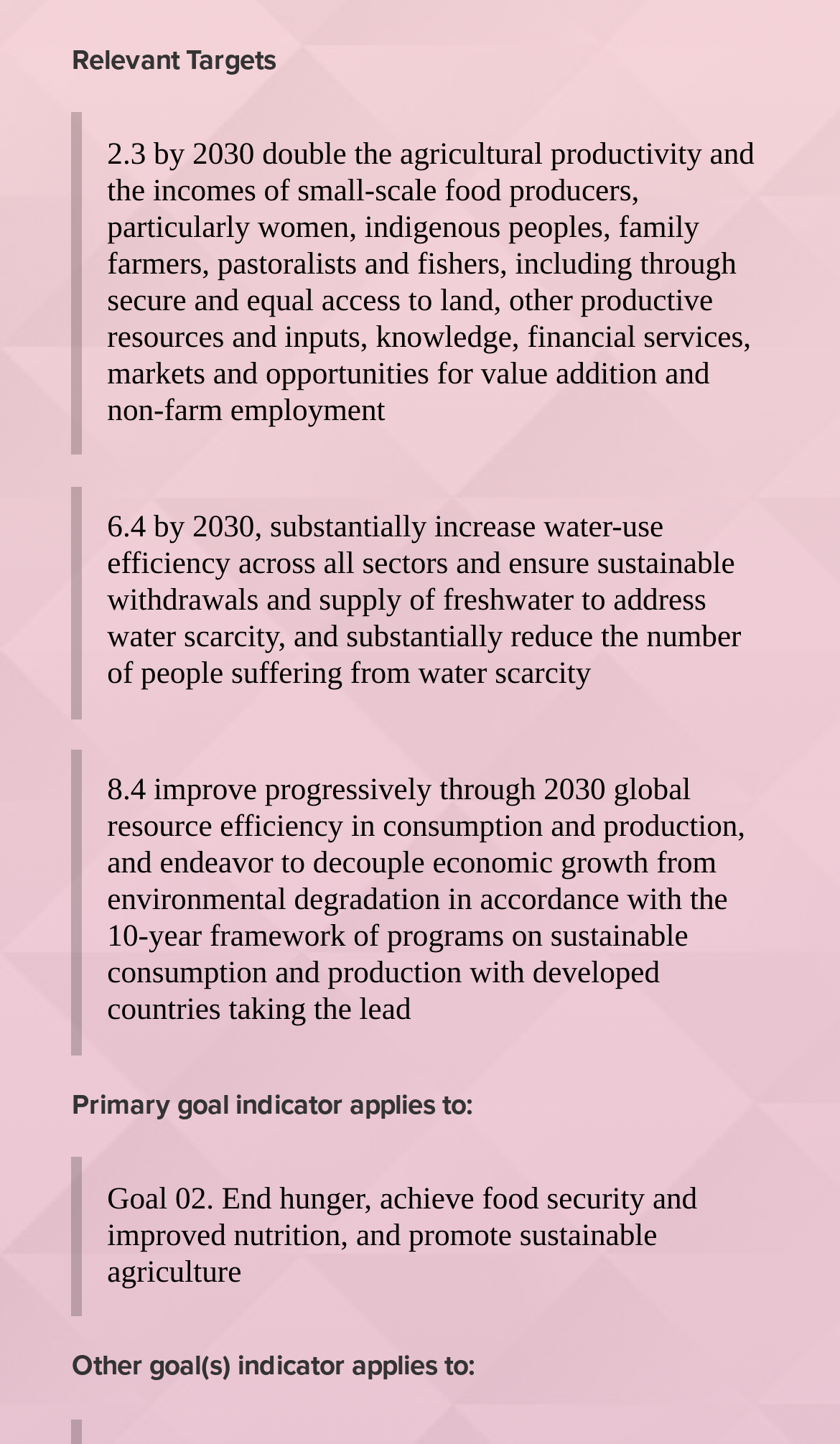How many goals are mentioned?
Answer the question with detailed information derived from the image.

The webpage mentions two goals: 'Goal 02. End hunger, achieve food security and improved nutrition, and promote sustainable agriculture' and another goal mentioned in the 'Other goal(s) indicator applies to:' section.